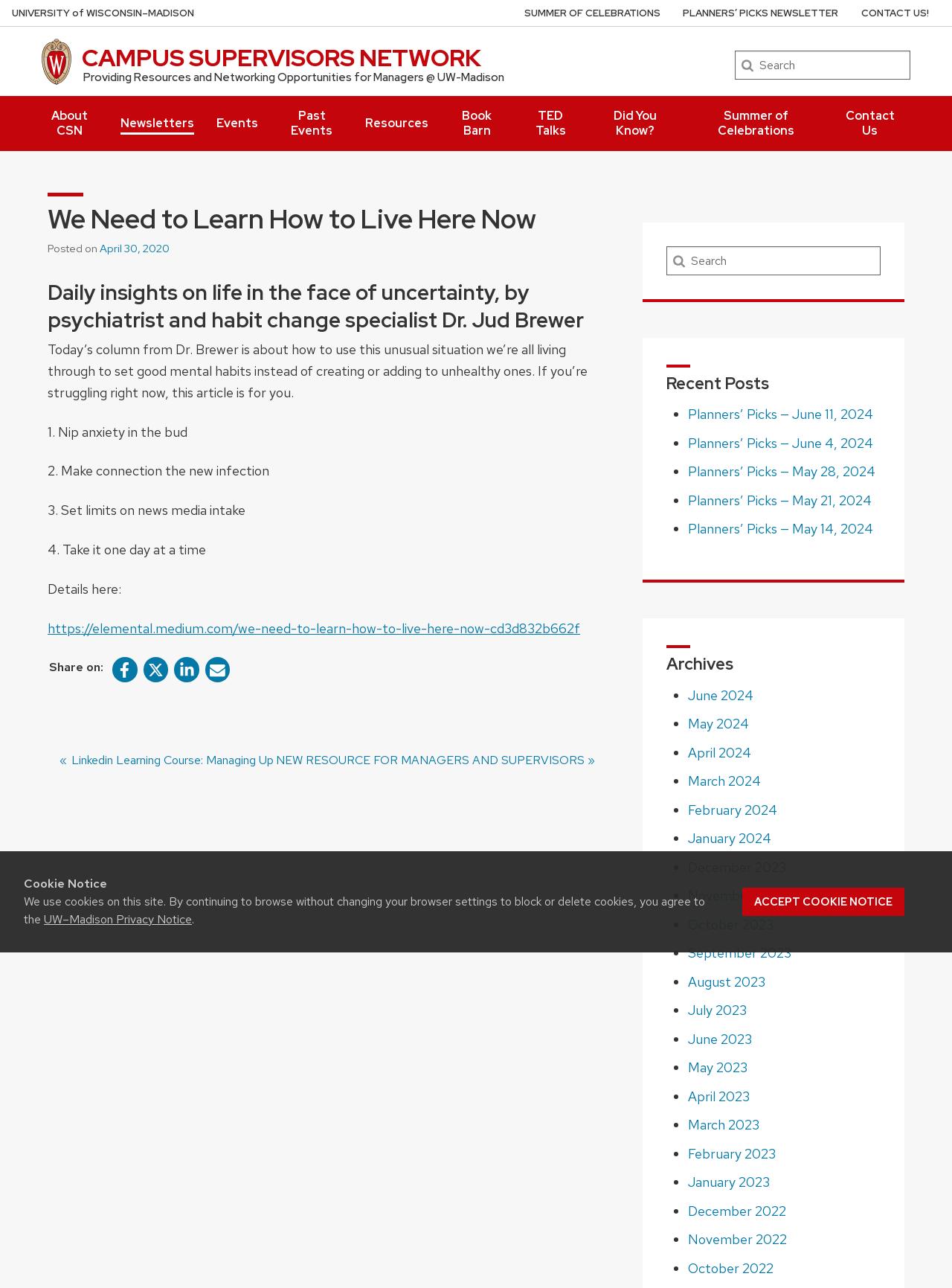Give a one-word or phrase response to the following question: What is the topic of the article?

Living in uncertainty